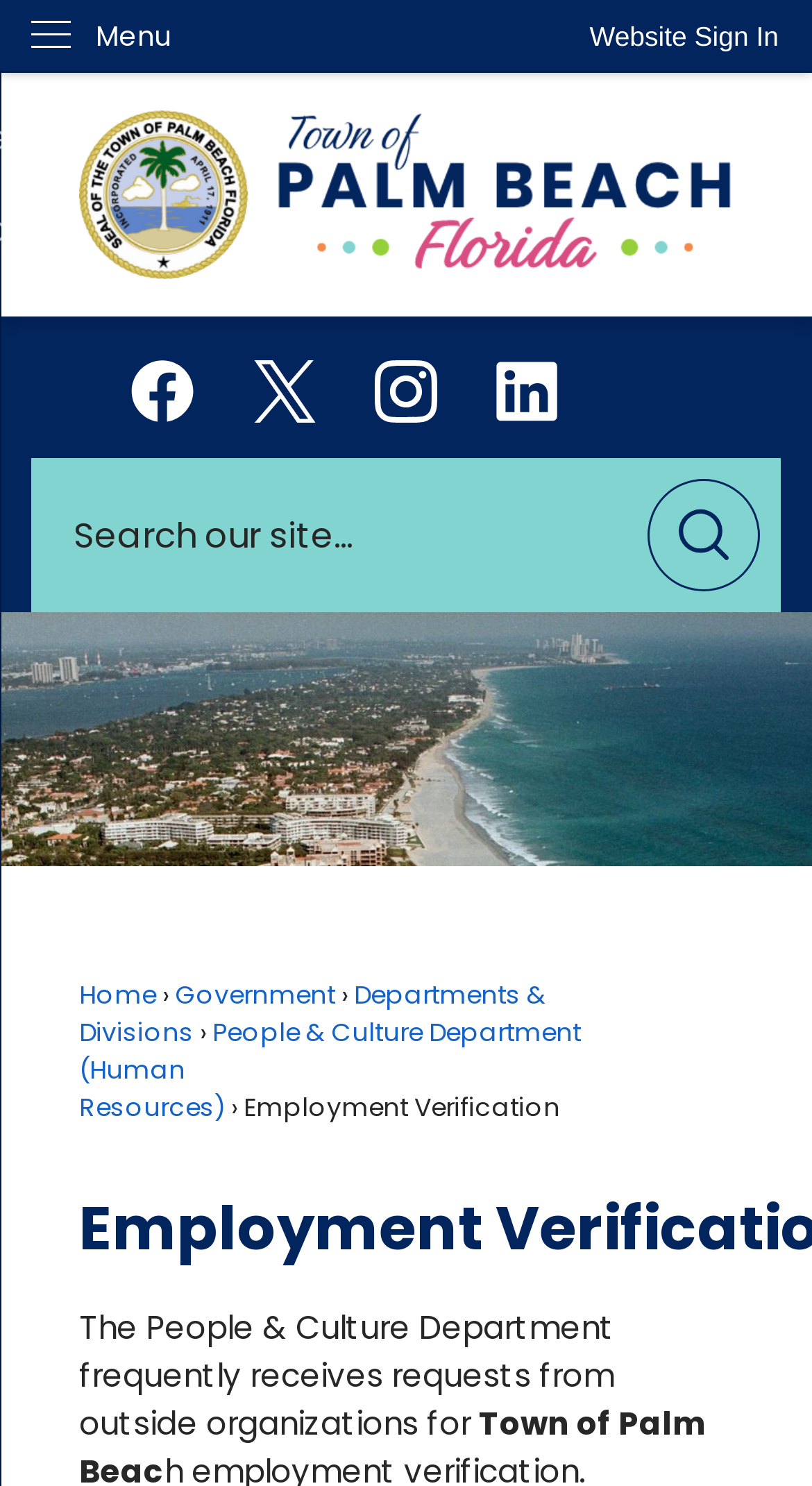Give a complete and precise description of the webpage's appearance.

The webpage is about Employment Verification in Palm Beach, Florida. At the top left, there is a "Skip to Main Content" link. Next to it, on the top right, is a "Website Sign In" button. Below the sign-in button, there is a vertical menu with the label "Menu". 

On the top center, there is a link to the Palm Beach Florida home page, accompanied by an image. Below this link, there are four social media links, each with an image, to Facebook, Twitter, Instagram, and LinkedIn, respectively. 

On the top right, there is a search region with a search textbox and a "Go to Site Search" button, which has an image. Below the search region, there are five links: "Home", "Government", "Departments & Divisions", "People & Culture Department (Human Resources)", and "Employment Verification". The "Employment Verification" link is also a heading. 

Below these links, there is a static text that reads "The People & Culture Department frequently receives requests from outside organizations for".